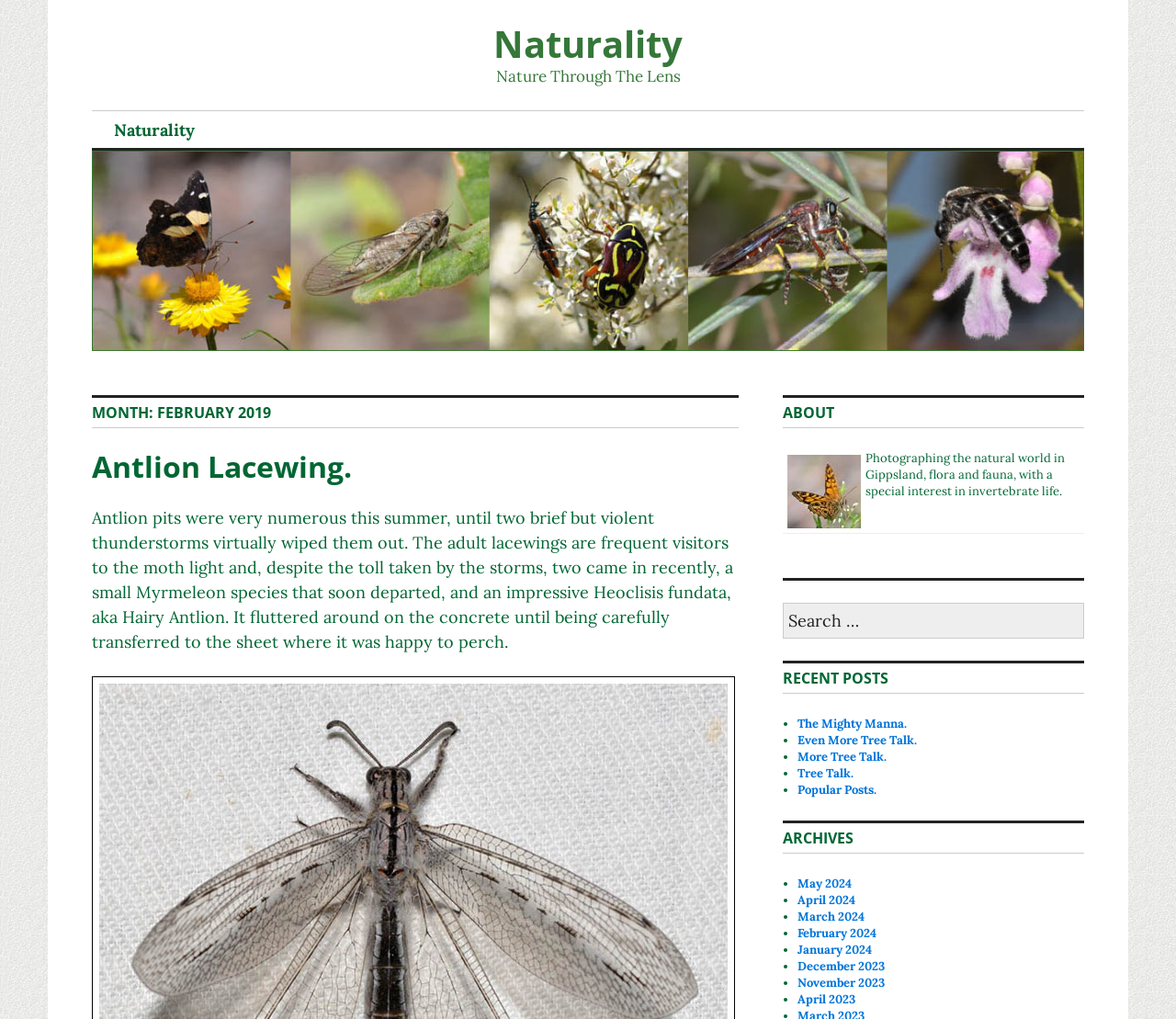Identify the bounding box coordinates of the region that needs to be clicked to carry out this instruction: "Search for something". Provide these coordinates as four float numbers ranging from 0 to 1, i.e., [left, top, right, bottom].

[0.666, 0.591, 0.922, 0.626]